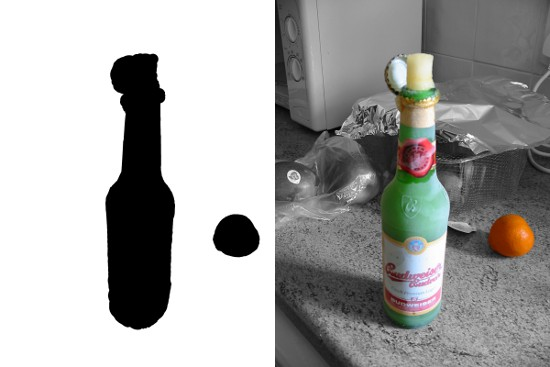What is the purpose of the silhouette on the left side?
Please analyze the image and answer the question with as much detail as possible.

The caption suggests that the silhouette on the left side, which is a 'deep black outline of a bottle and a circular base', might be used as a 'mask' in image editing, implying that its purpose is related to editing techniques.